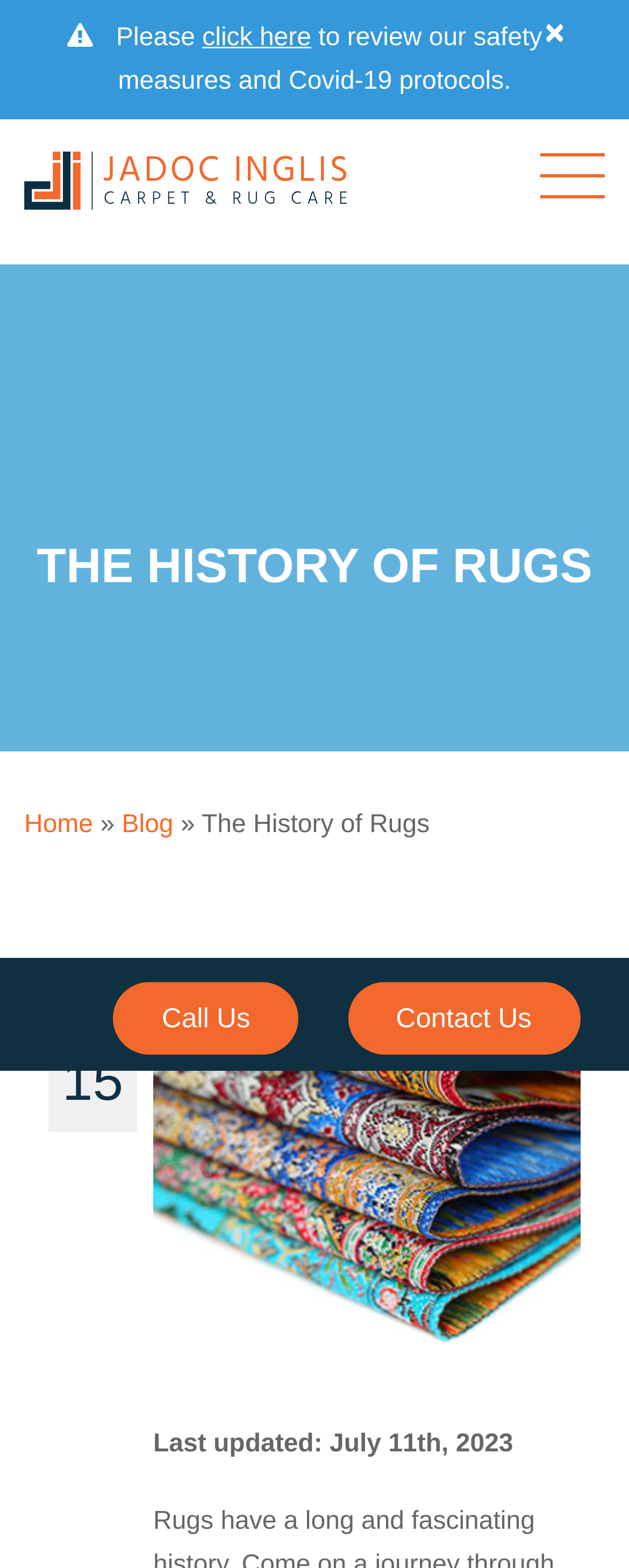Please find the bounding box coordinates of the element's region to be clicked to carry out this instruction: "read the blog".

[0.194, 0.518, 0.276, 0.535]